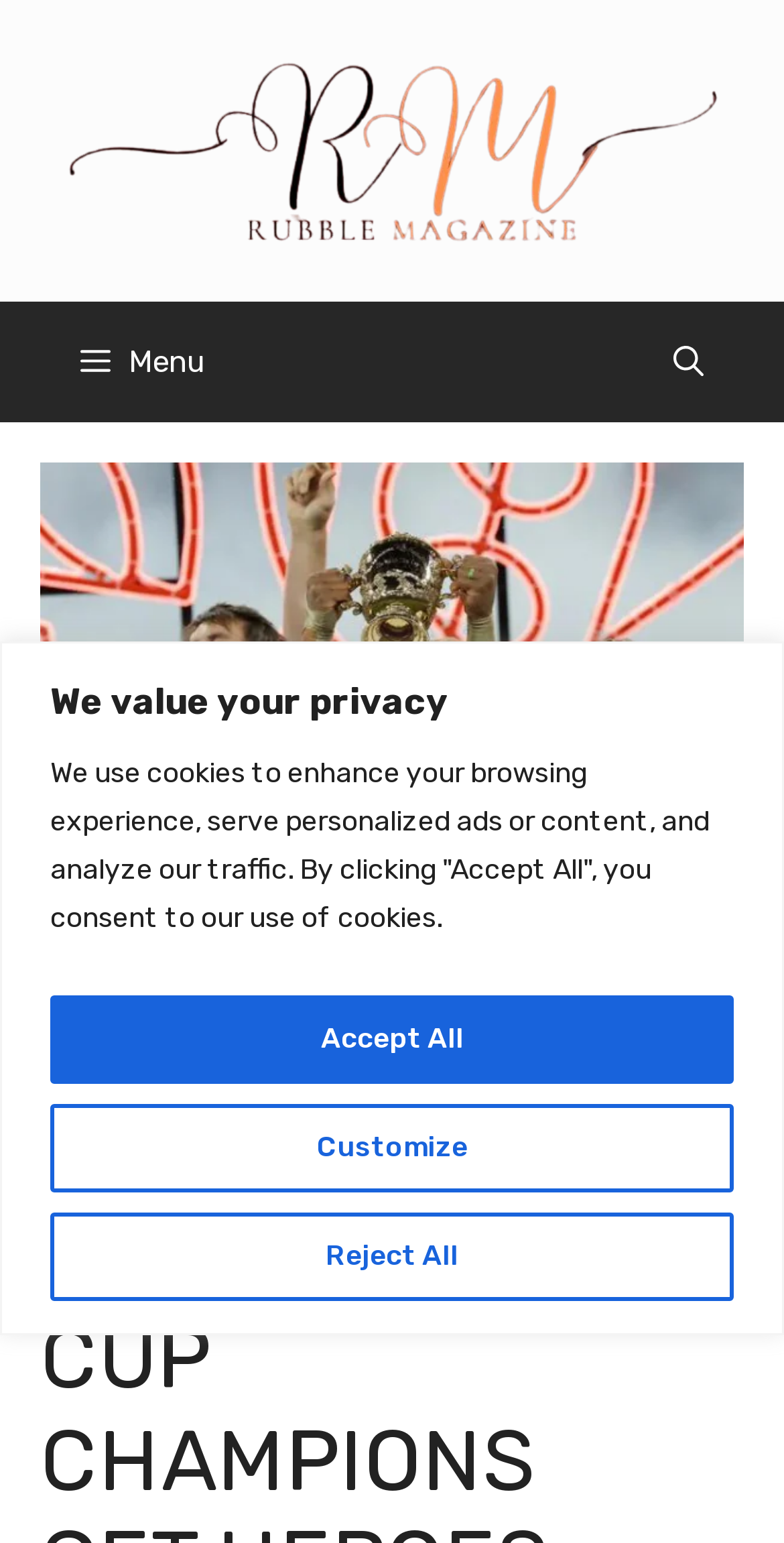What is the logo above the navigation menu?
Give a single word or phrase answer based on the content of the image.

Rubblemagazine